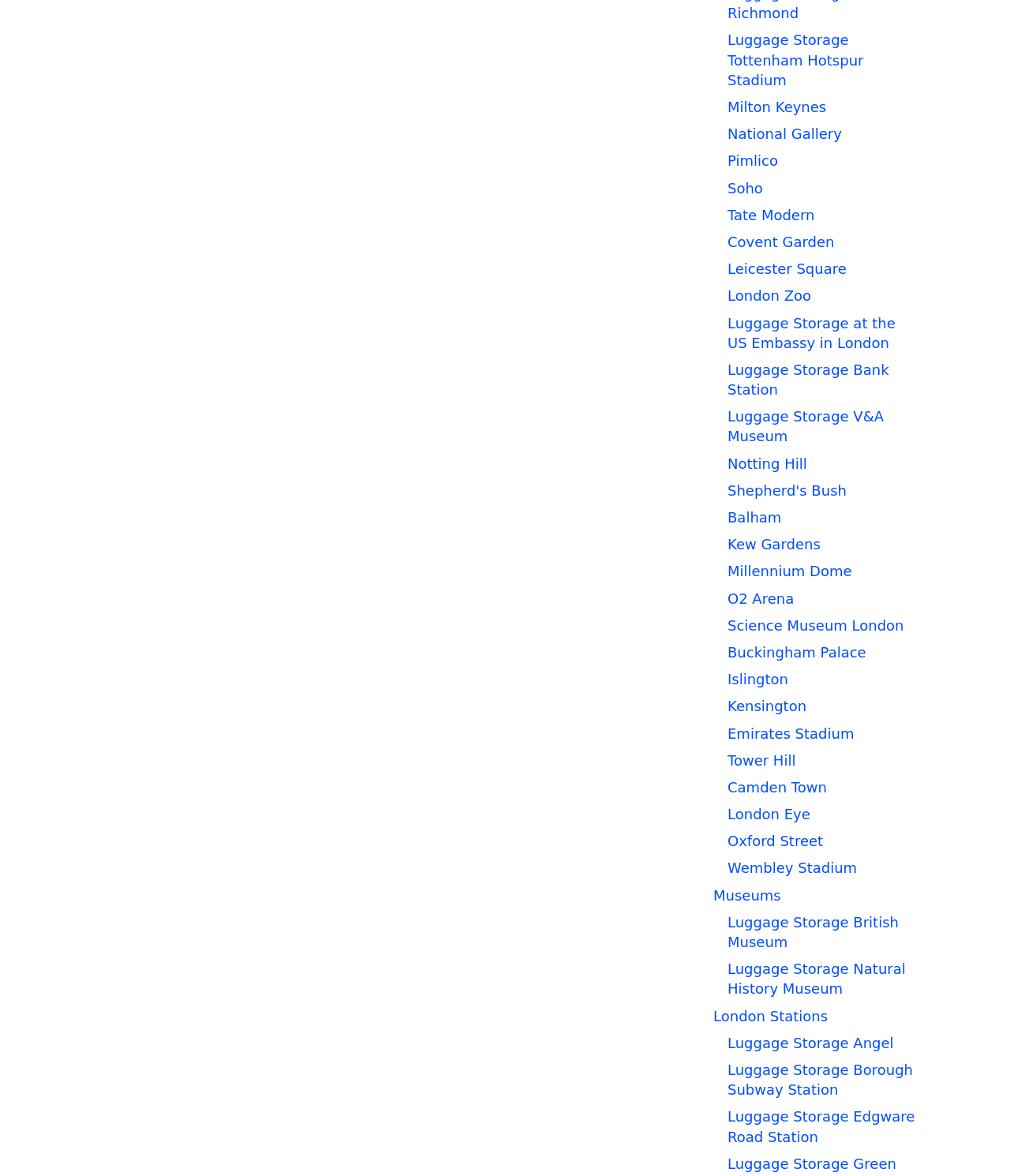Use a single word or phrase to answer the question: 
How many museums are listed on this webpage?

3